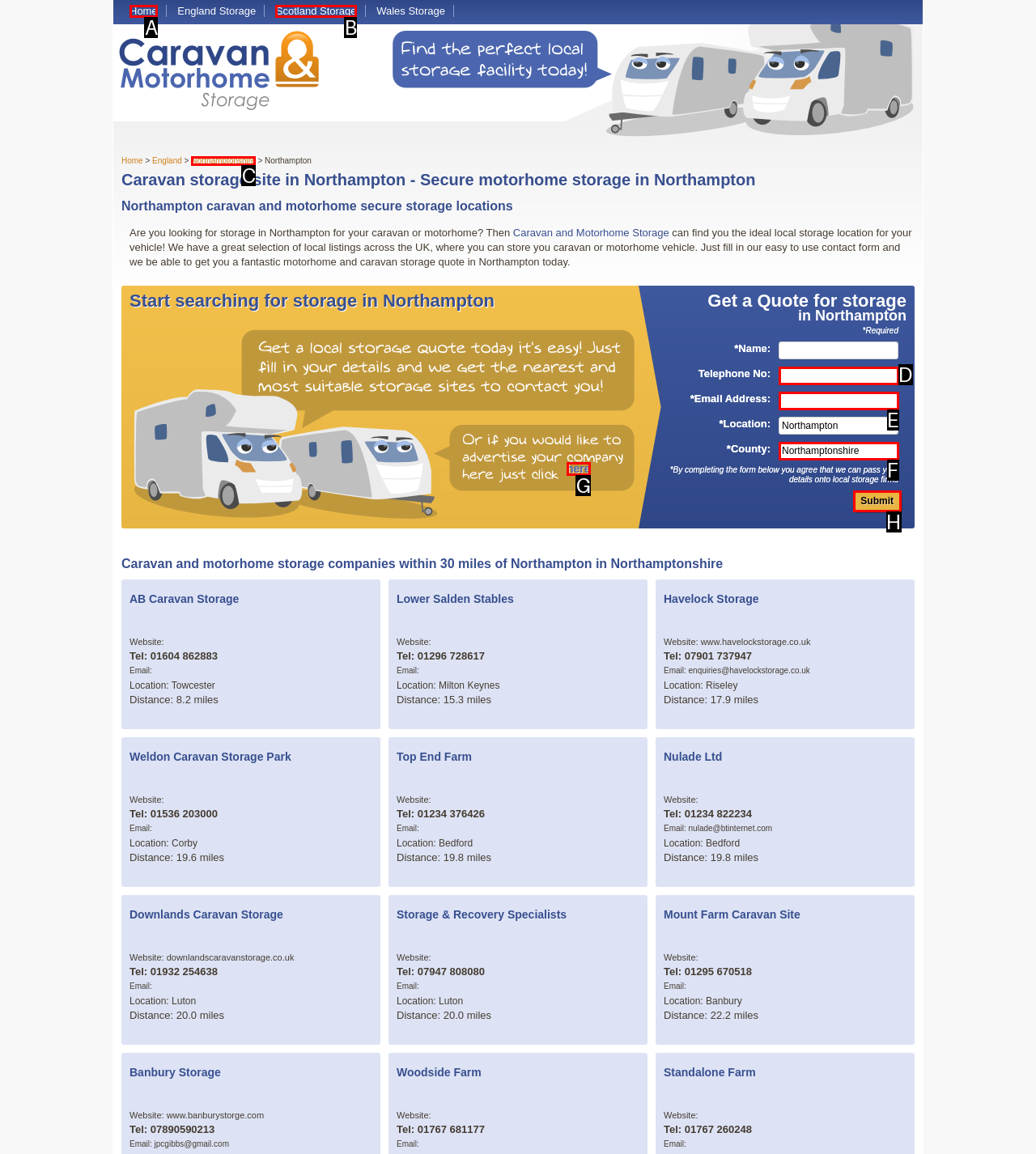Pick the option that best fits the description: Home. Reply with the letter of the matching option directly.

A